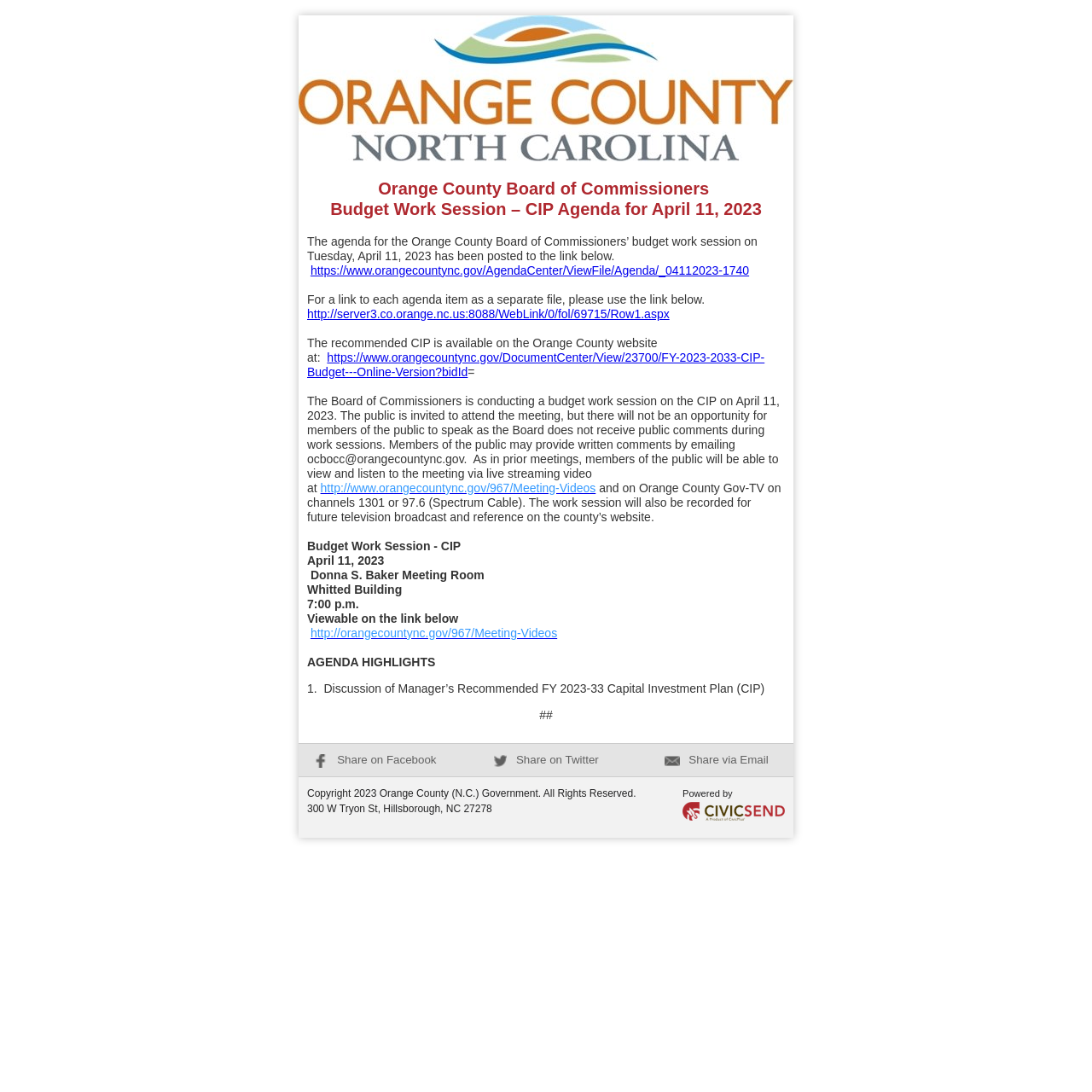Provide a one-word or one-phrase answer to the question:
Where can the recommended CIP be found?

On the Orange County website